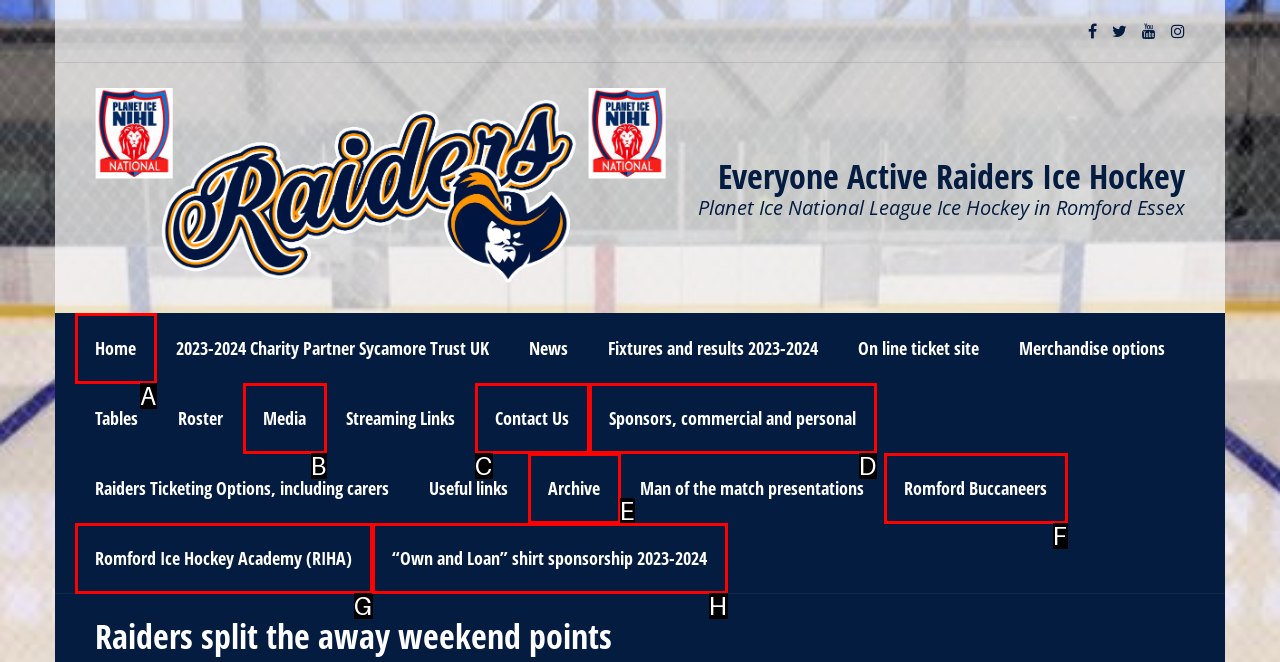Provide the letter of the HTML element that you need to click on to perform the task: Go to Home page.
Answer with the letter corresponding to the correct option.

A